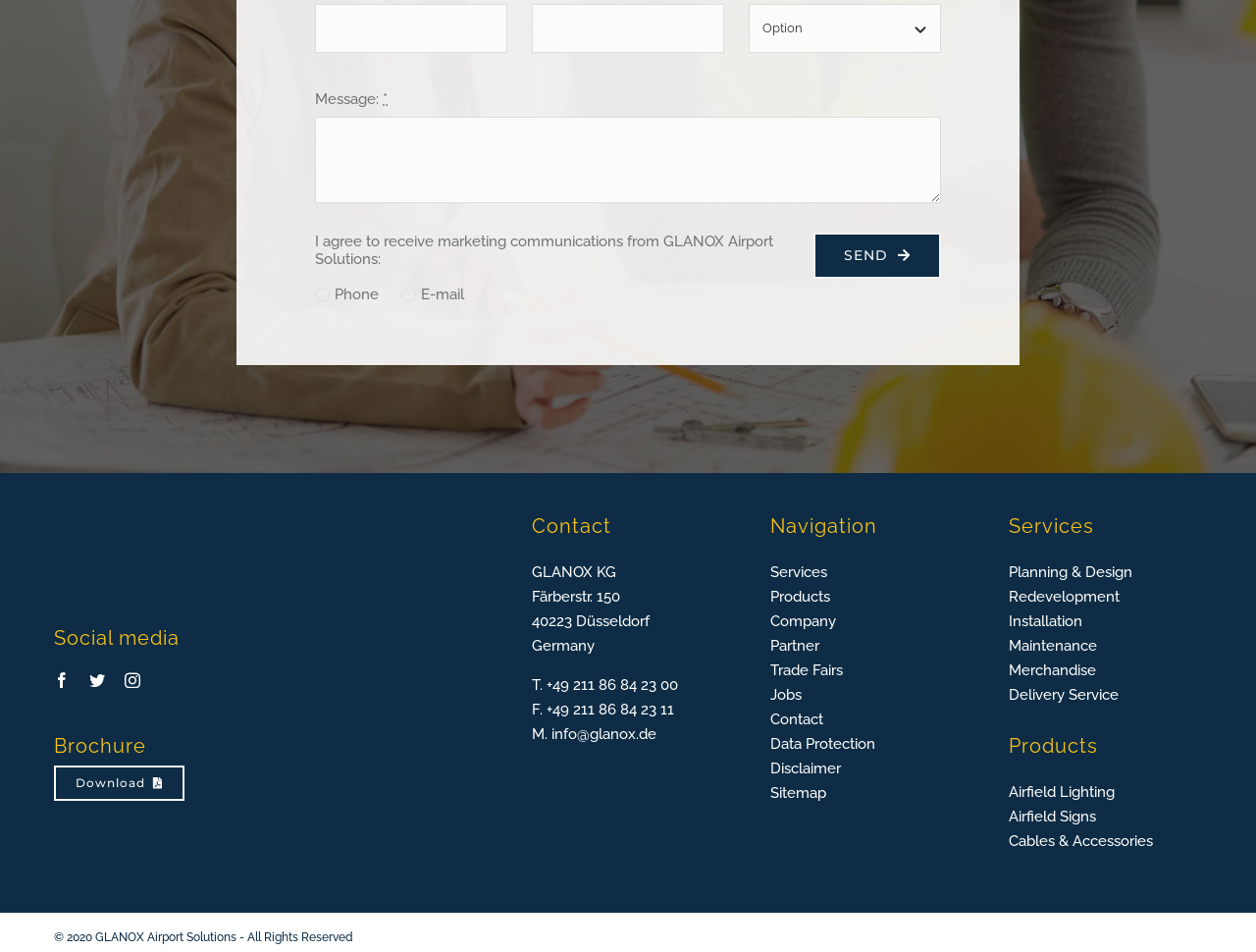Identify the bounding box coordinates of the specific part of the webpage to click to complete this instruction: "Select Country".

[0.596, 0.004, 0.749, 0.055]